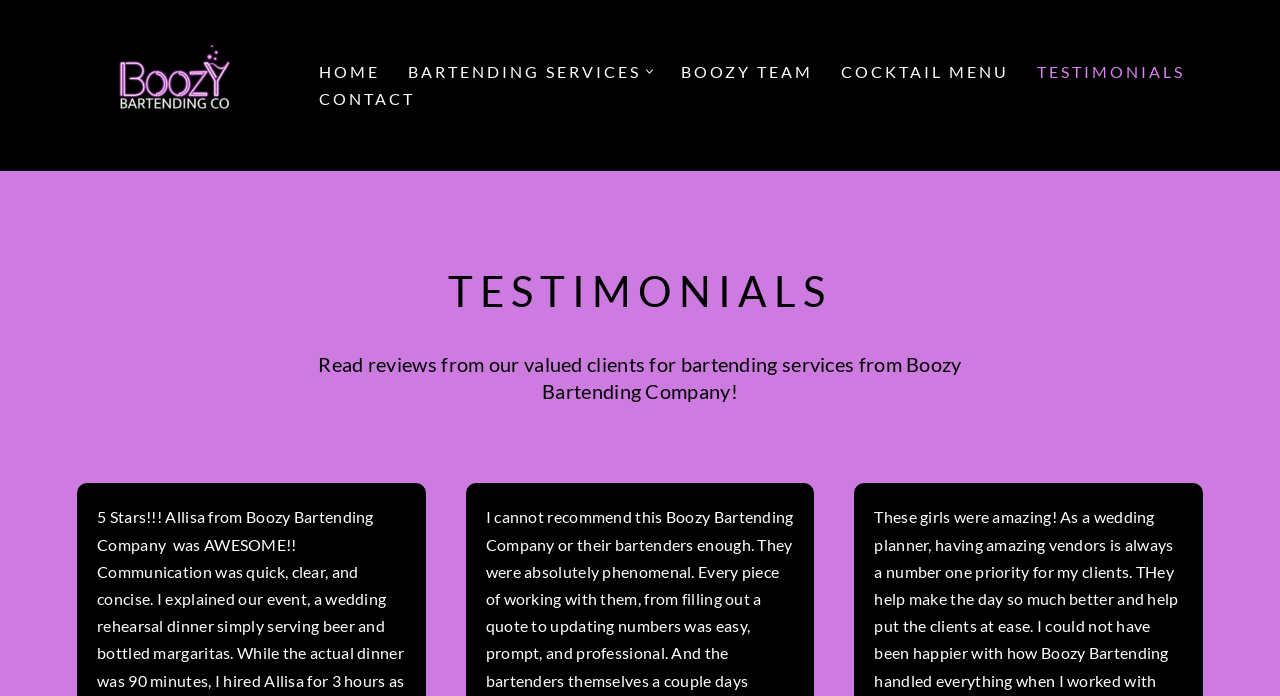Please provide the bounding box coordinate of the region that matches the element description: Skip to content. Coordinates should be in the format (top-left x, top-left y, bottom-right x, bottom-right y) and all values should be between 0 and 1.

[0.0, 0.046, 0.023, 0.075]